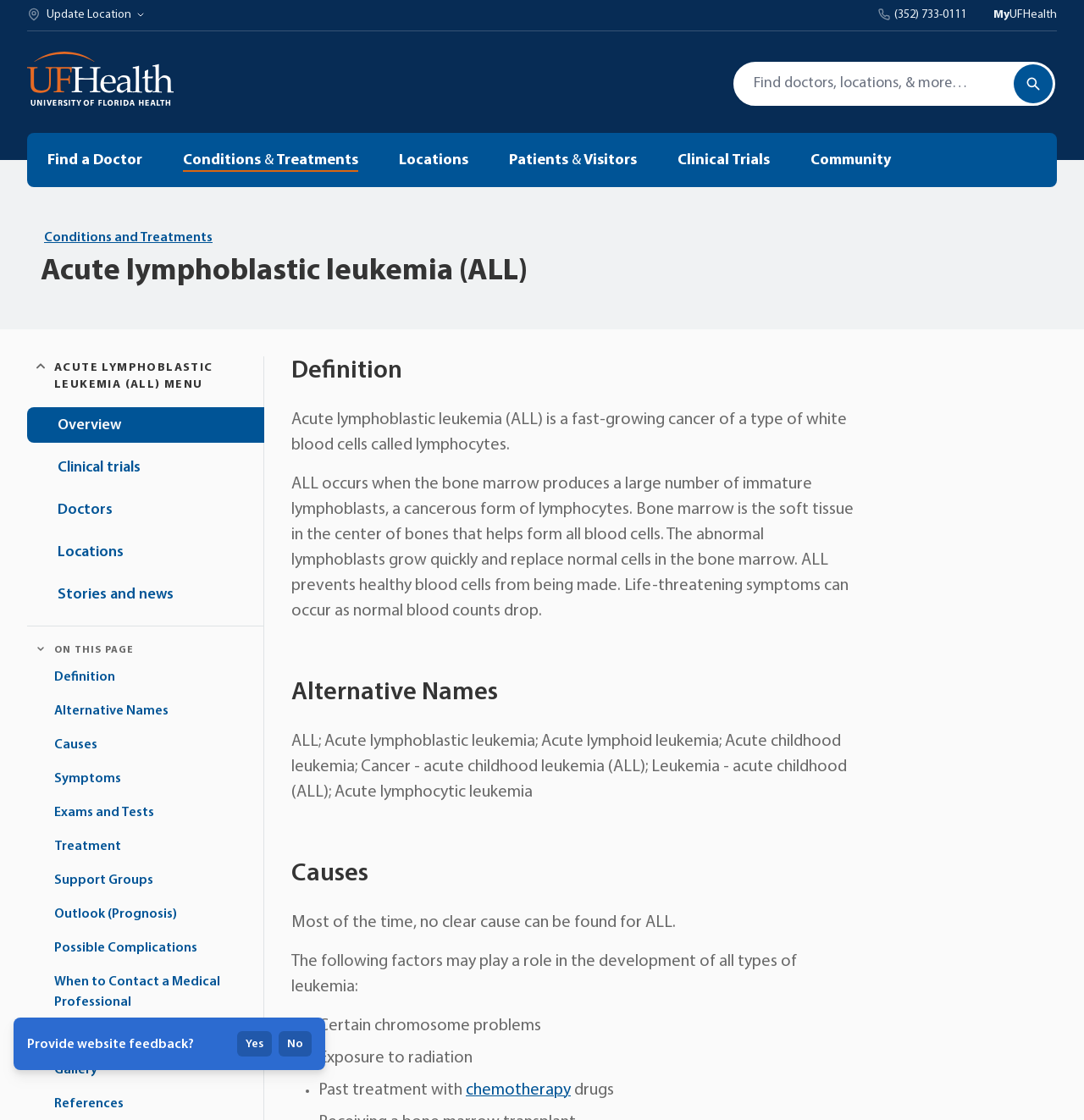Determine the bounding box coordinates of the clickable region to carry out the instruction: "Provide website feedback".

[0.025, 0.925, 0.179, 0.94]